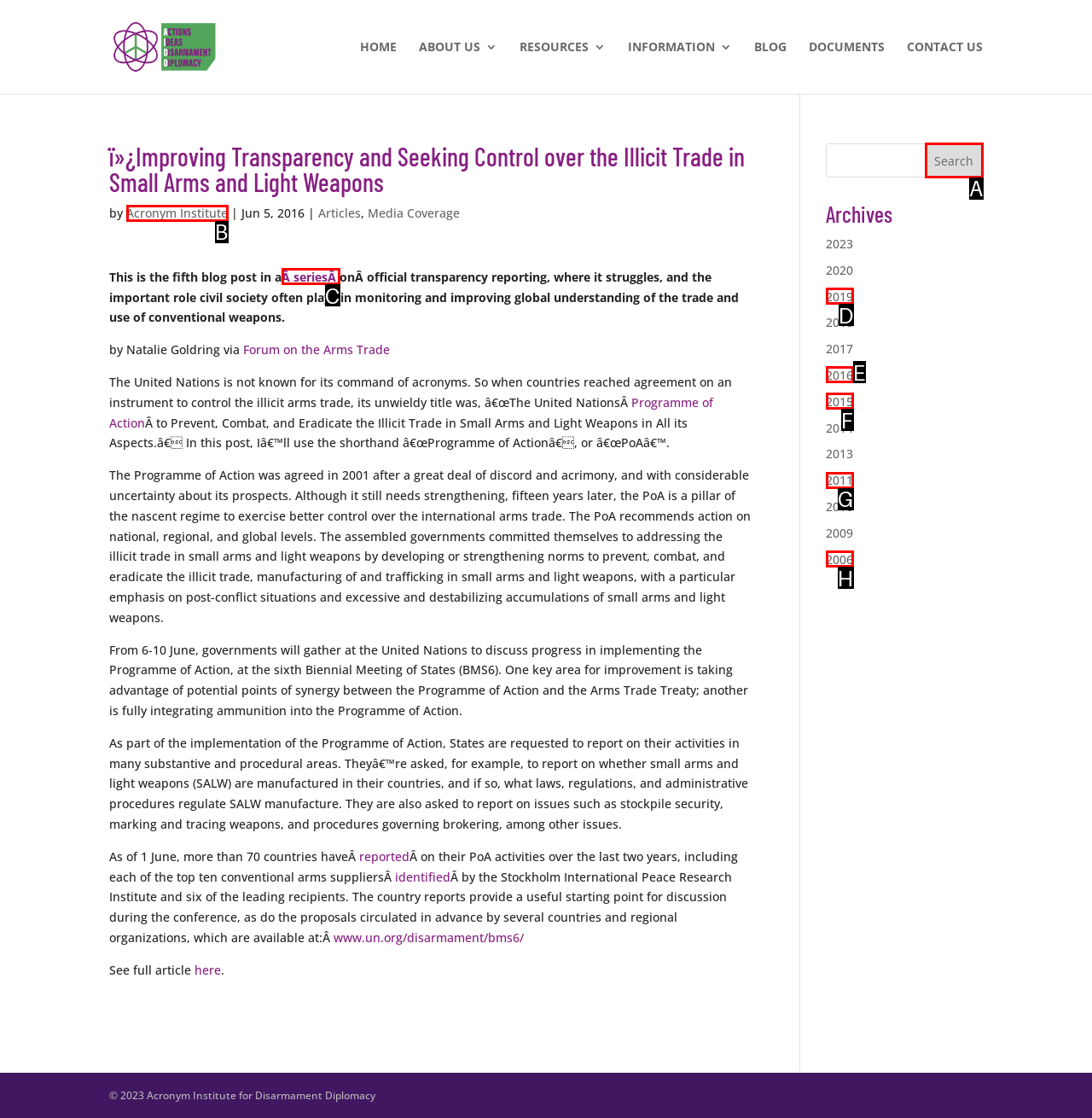Look at the highlighted elements in the screenshot and tell me which letter corresponds to the task: Search for something.

A